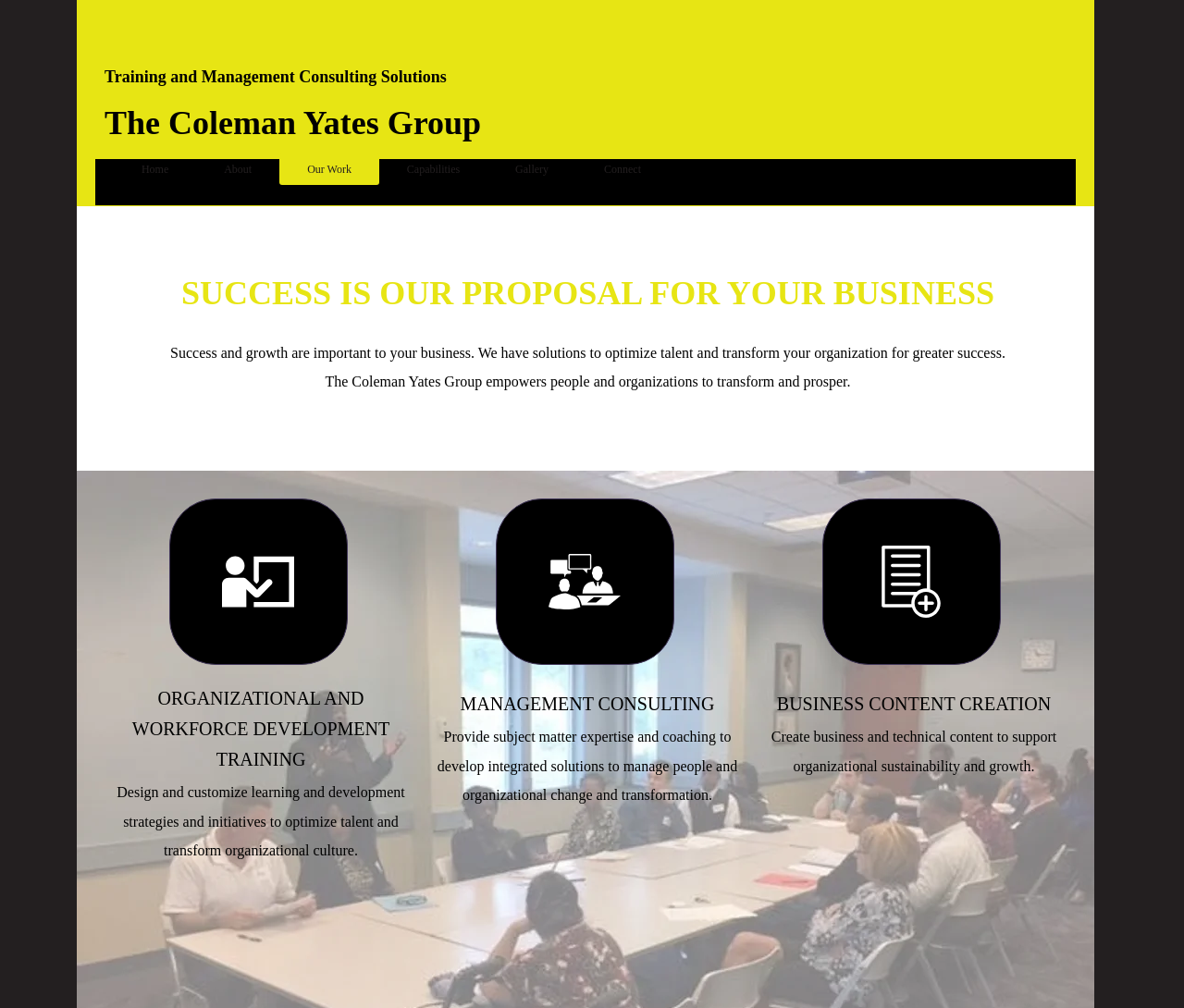Please reply to the following question with a single word or a short phrase:
What is the purpose of the company?

Empower people and organizations